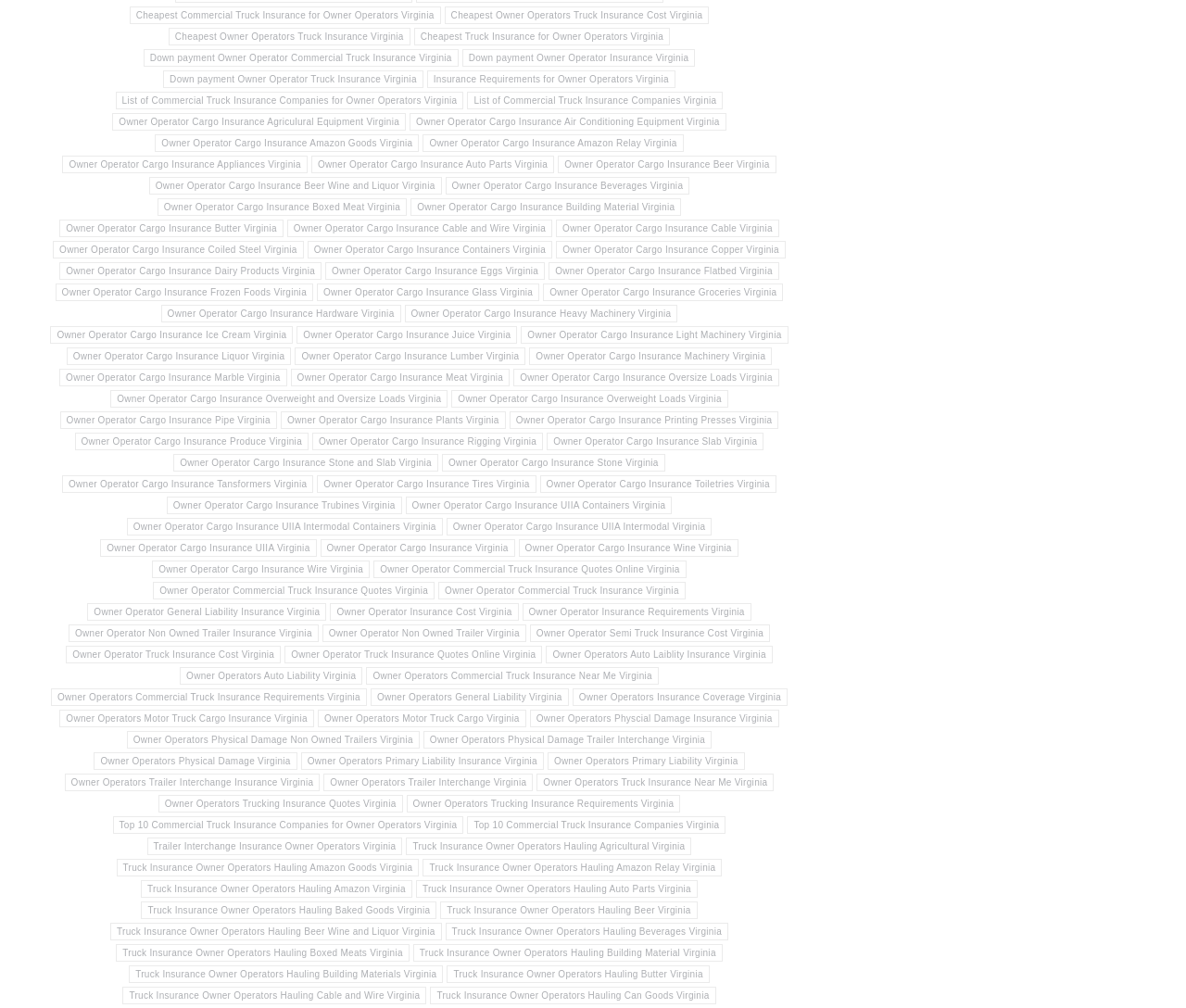What is the topic of the webpage?
We need a detailed and meticulous answer to the question.

Based on the content of the links on the webpage, it appears that the topic of the webpage is related to owner operator insurance, specifically in Virginia.